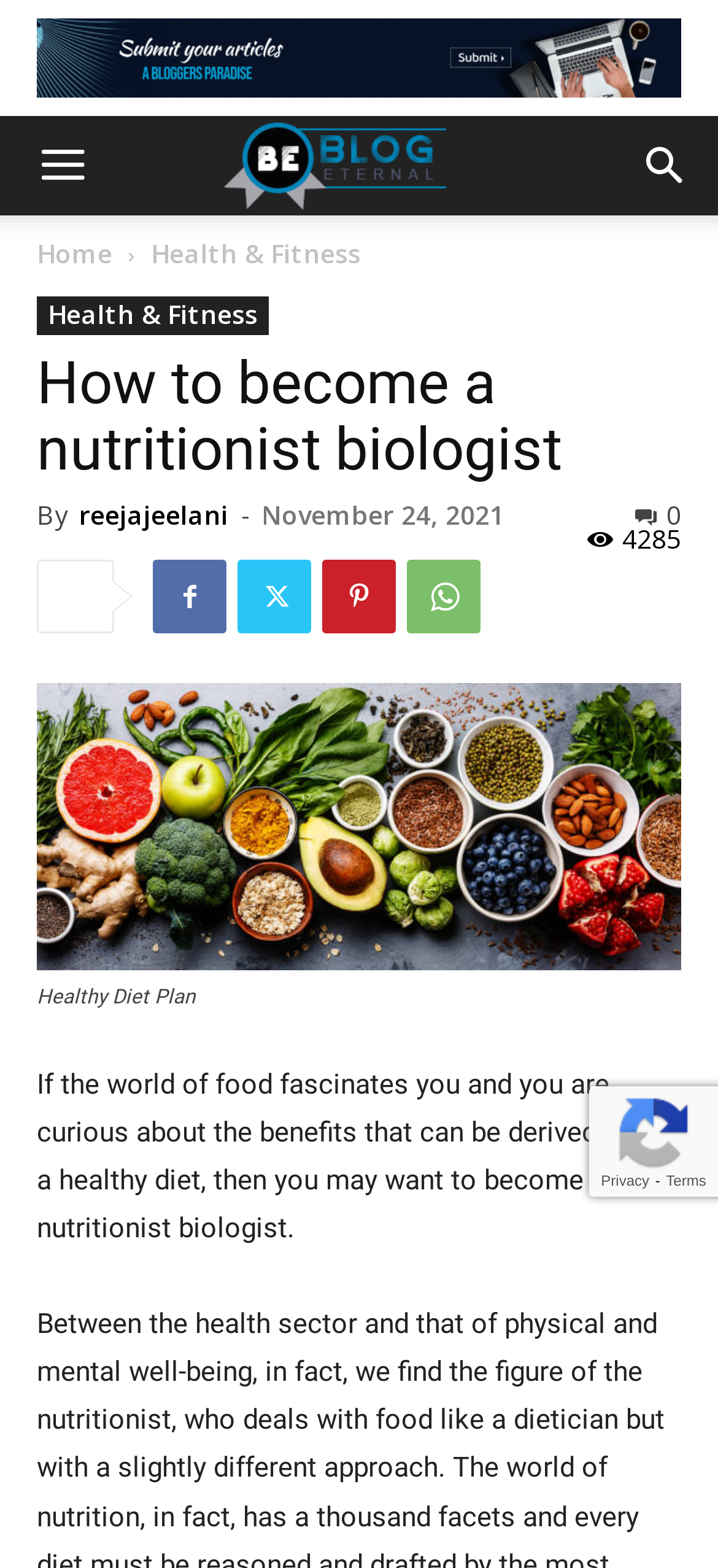From the screenshot, find the bounding box of the UI element matching this description: "Home". Supply the bounding box coordinates in the form [left, top, right, bottom], each a float between 0 and 1.

[0.051, 0.151, 0.156, 0.173]